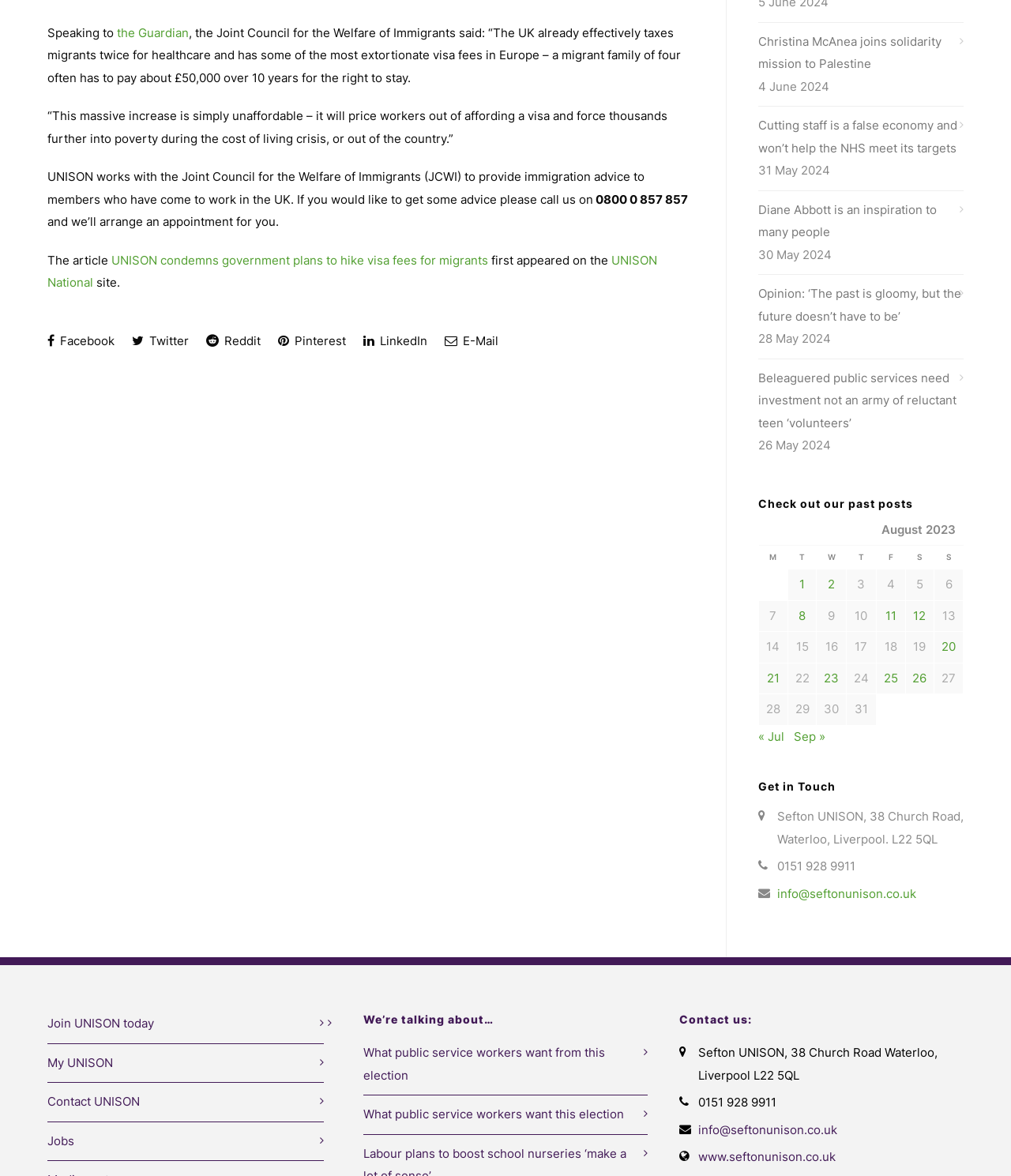Locate the bounding box coordinates of the UI element described by: "Join UNISON today". The bounding box coordinates should consist of four float numbers between 0 and 1, i.e., [left, top, right, bottom].

[0.047, 0.861, 0.312, 0.88]